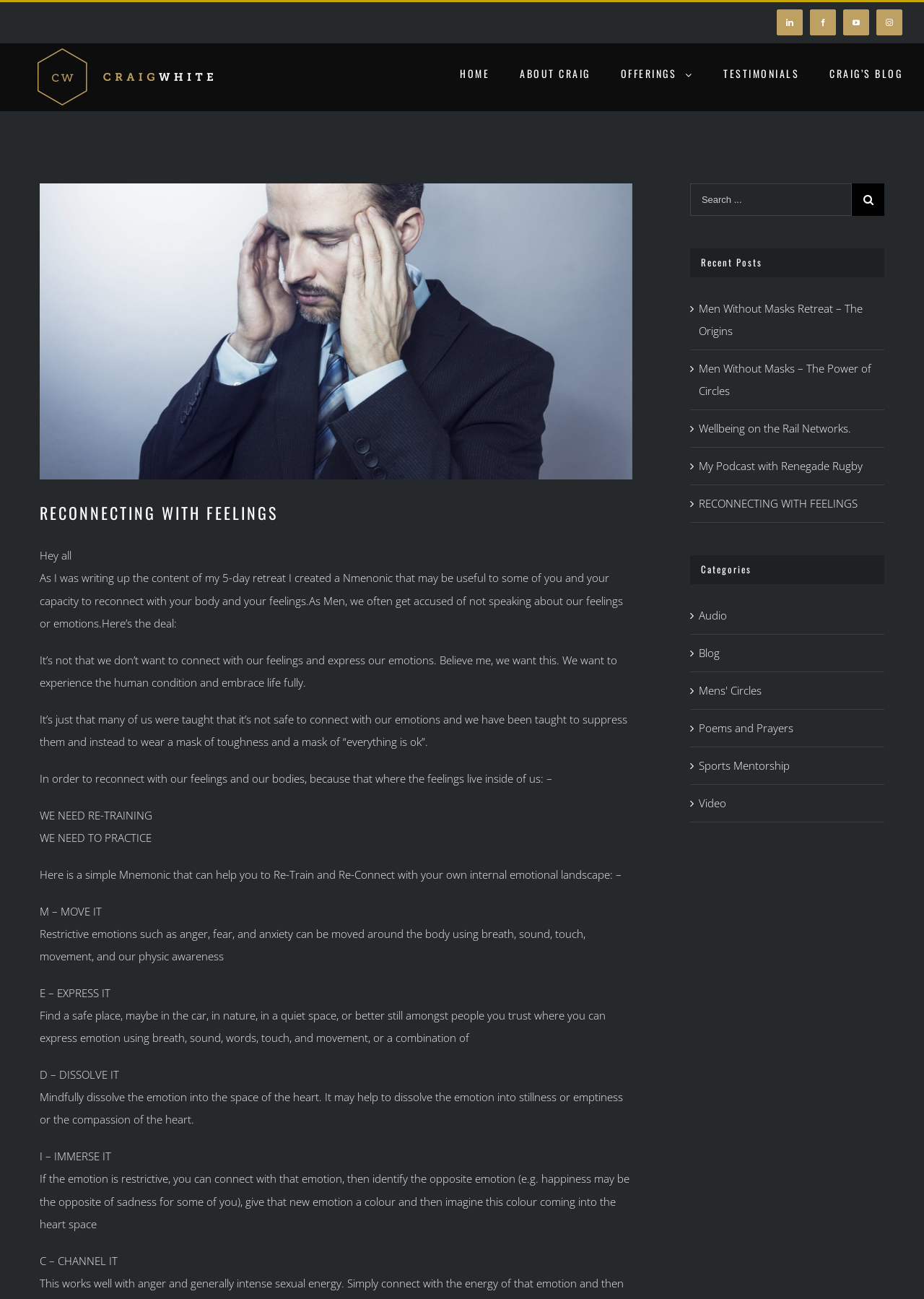Locate the bounding box coordinates of the clickable area to execute the instruction: "View the blog post 'RECONNECTING WITH FEELINGS'". Provide the coordinates as four float numbers between 0 and 1, represented as [left, top, right, bottom].

[0.756, 0.382, 0.928, 0.393]